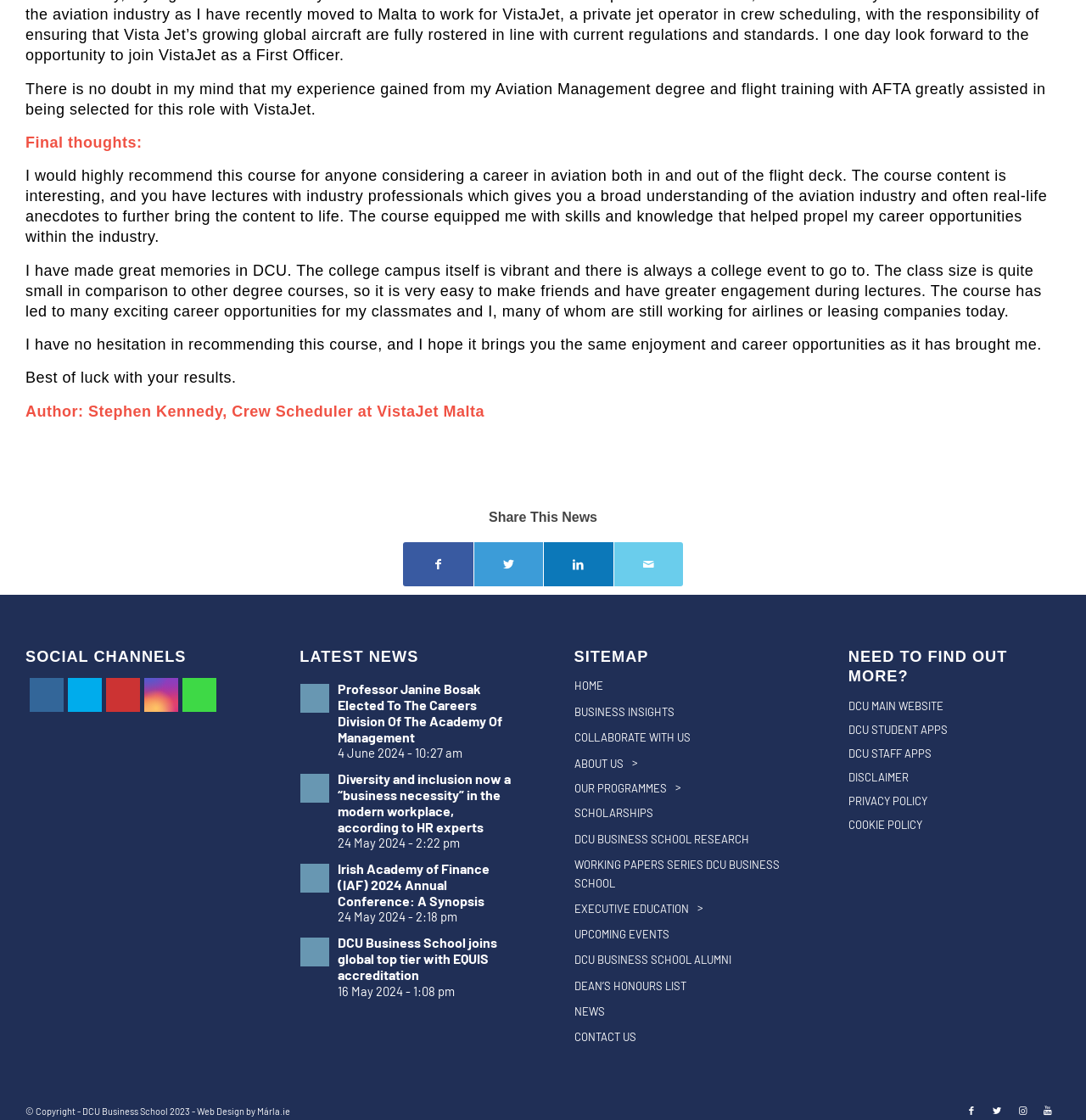Extract the bounding box of the UI element described as: "Disclaimer".

[0.781, 0.683, 0.977, 0.705]